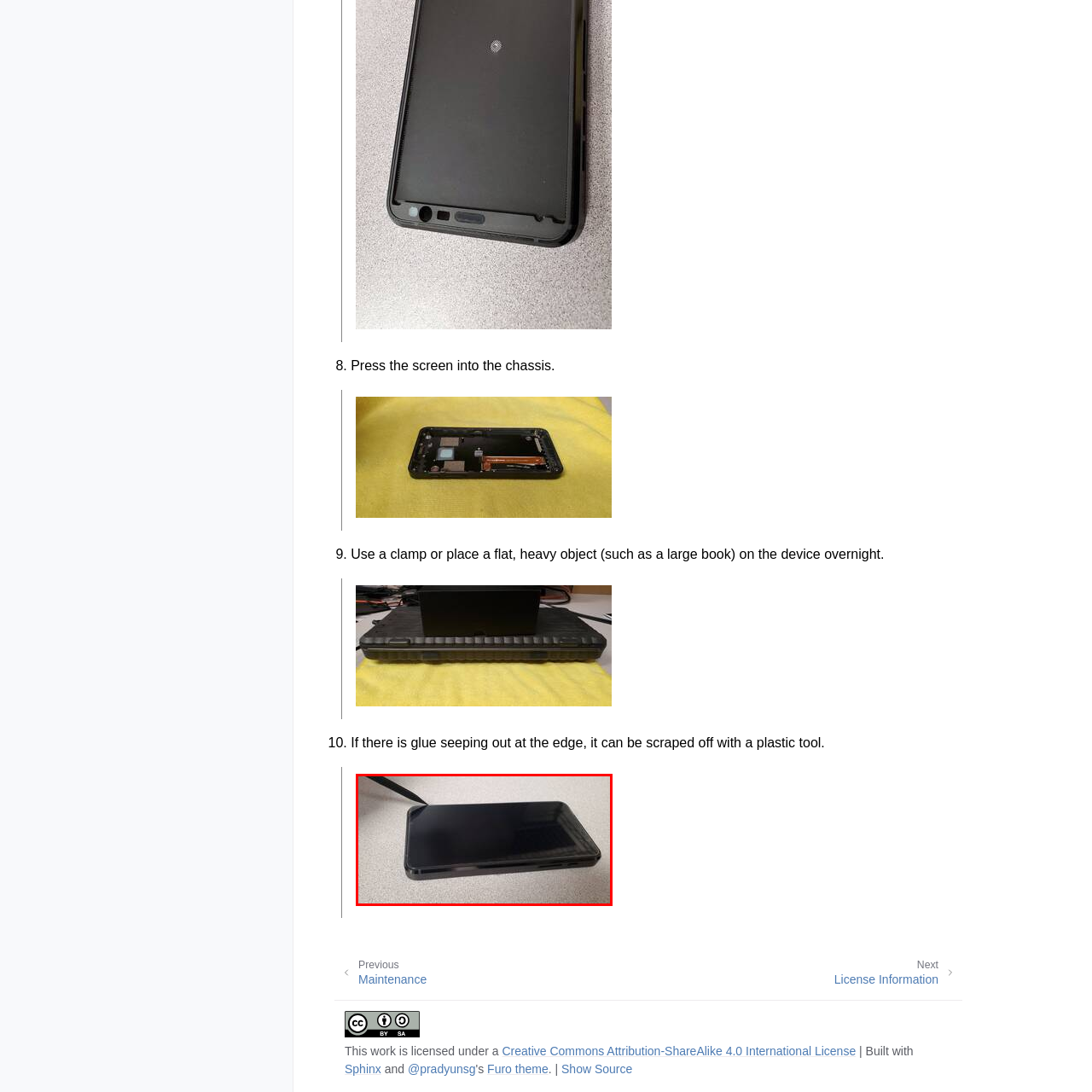What is the tool being used for?
Take a close look at the image highlighted by the red bounding box and answer the question thoroughly based on the details you see.

The plastic tool, possibly a spudger or similar, is being used to pry open the device, specifically to separate the screen from the chassis, which is a delicate operation that requires care and precision.